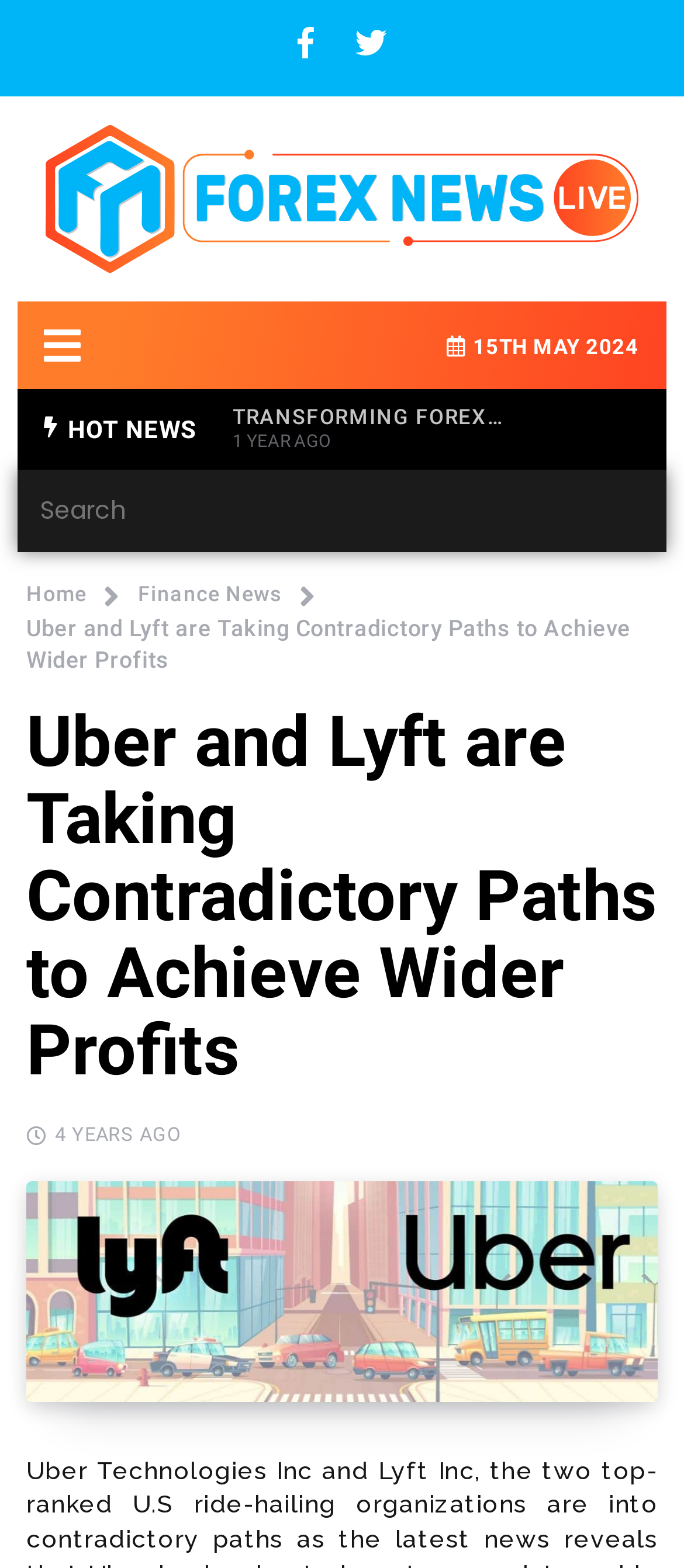Identify and provide the bounding box for the element described by: "Home".

[0.038, 0.371, 0.126, 0.386]